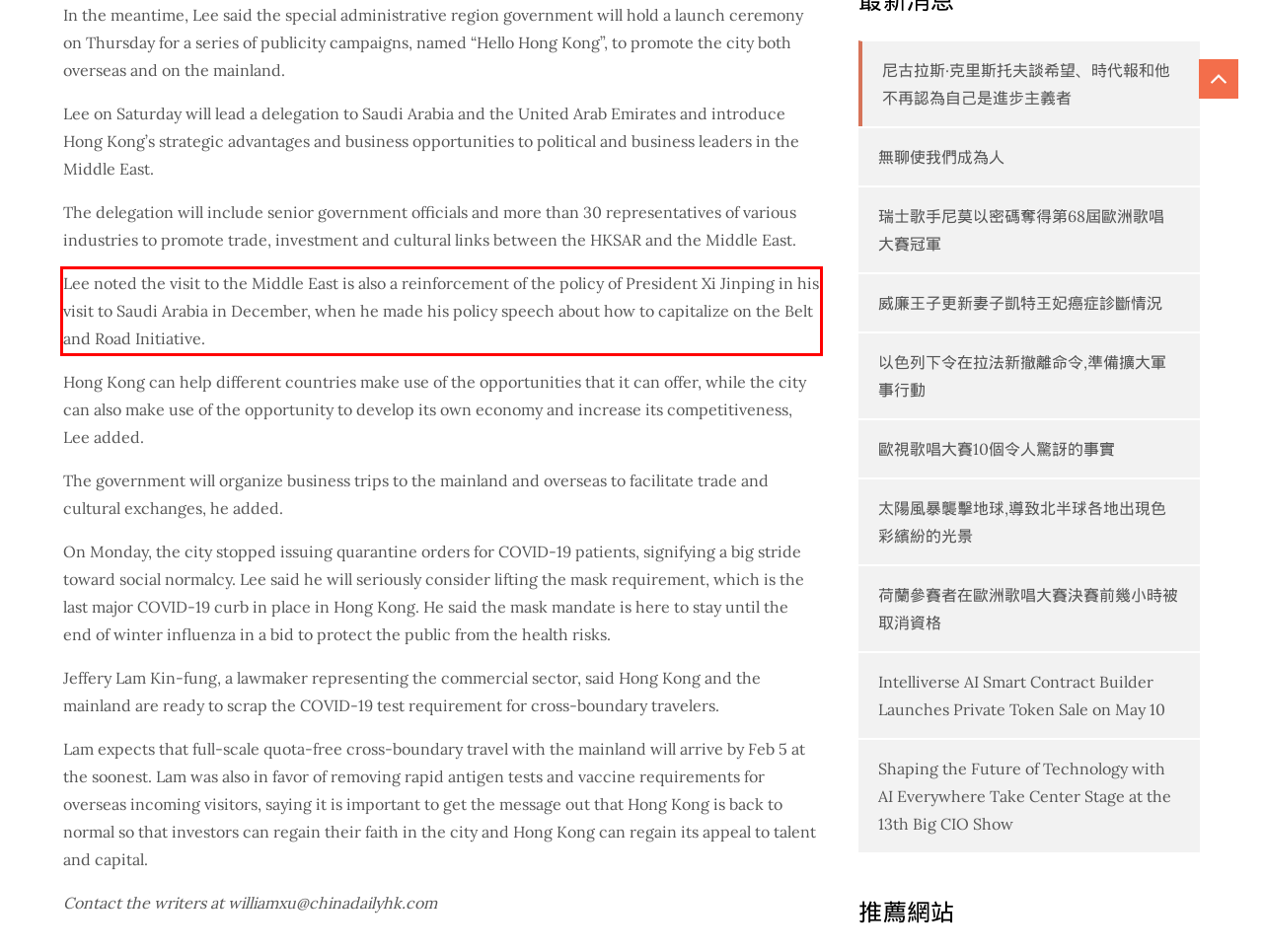Locate the red bounding box in the provided webpage screenshot and use OCR to determine the text content inside it.

Lee noted the visit to the Middle East is also a reinforcement of the policy of President Xi Jinping in his visit to Saudi Arabia in December, when he made his policy speech about how to capitalize on the Belt and Road Initiative.